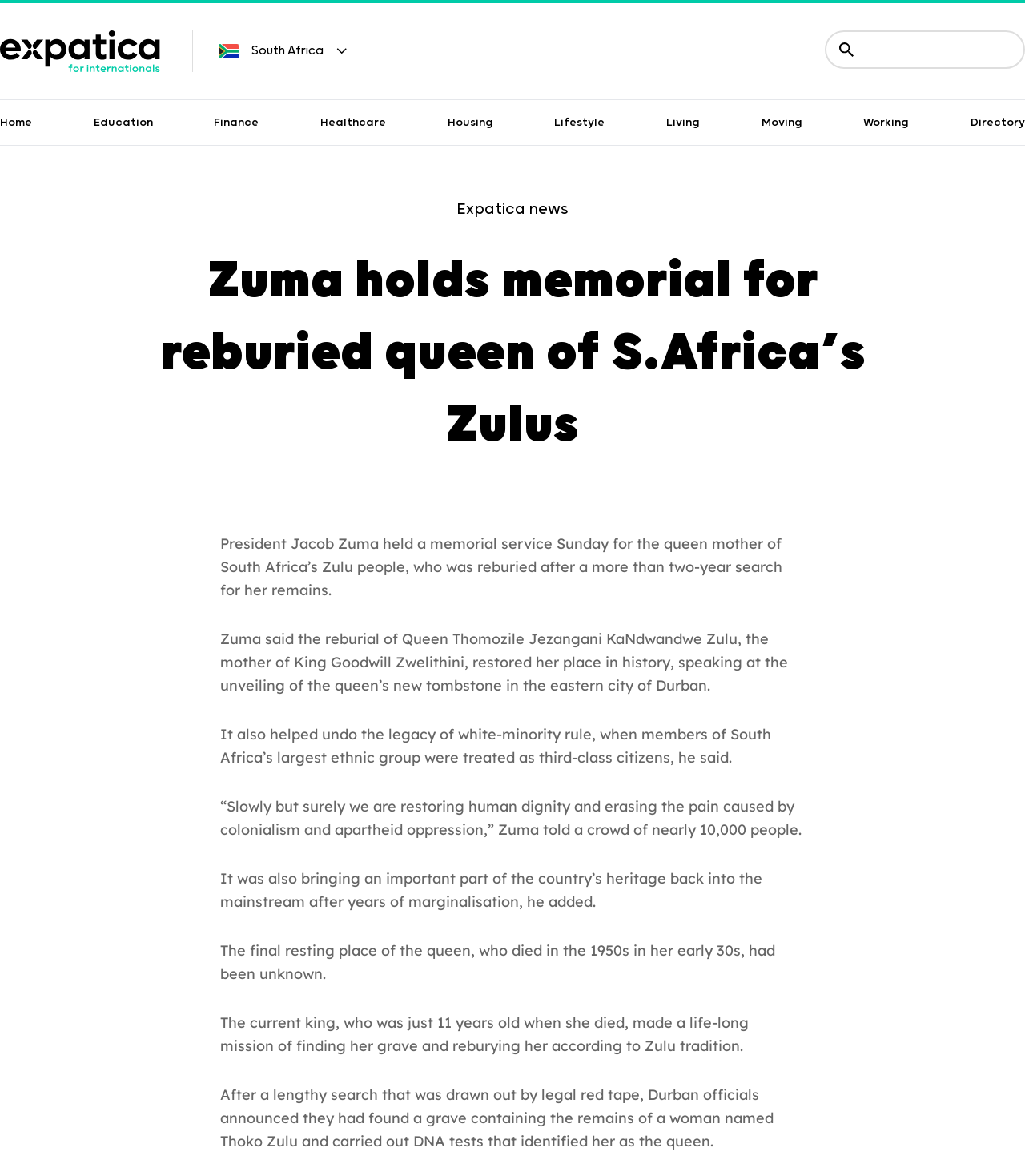From the webpage screenshot, predict the bounding box coordinates (top-left x, top-left y, bottom-right x, bottom-right y) for the UI element described here: click here

None